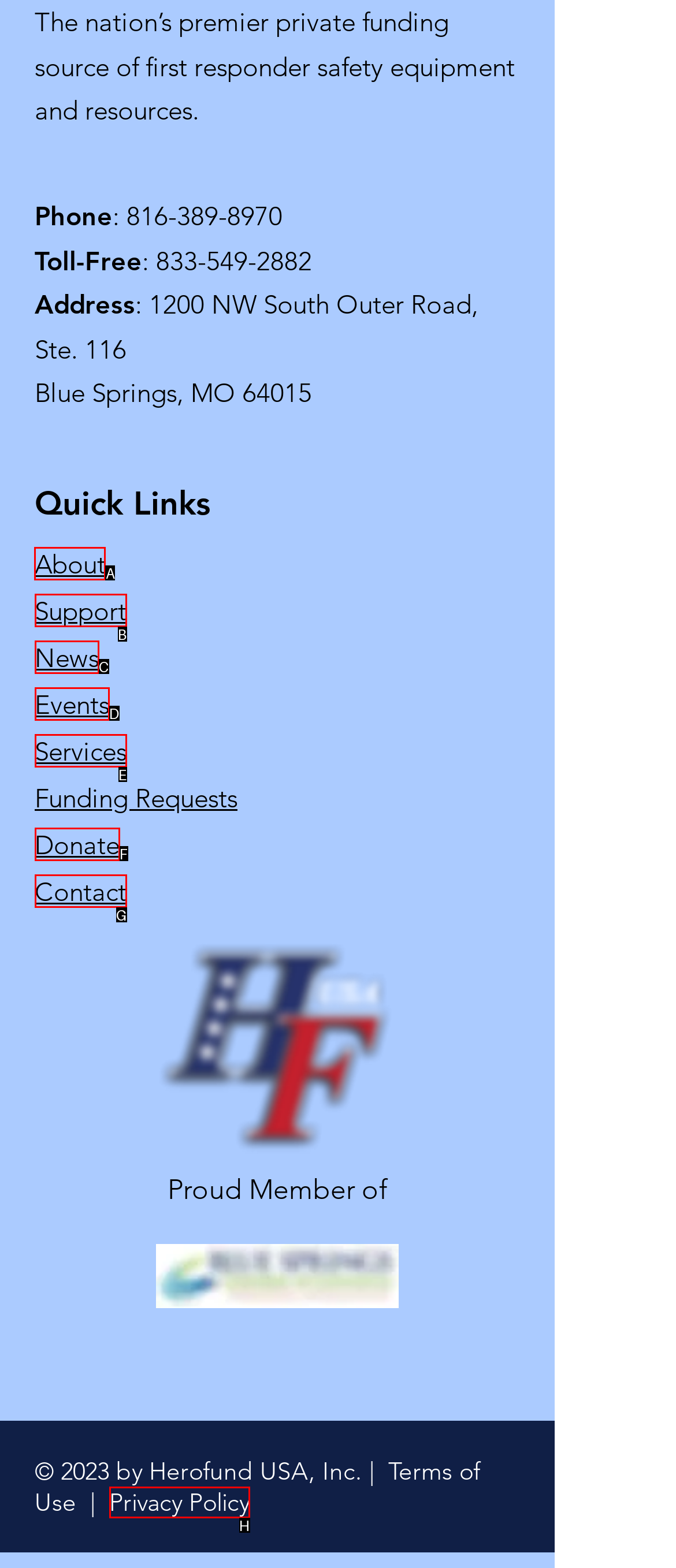Given the instruction: Visit the About page, which HTML element should you click on?
Answer with the letter that corresponds to the correct option from the choices available.

A